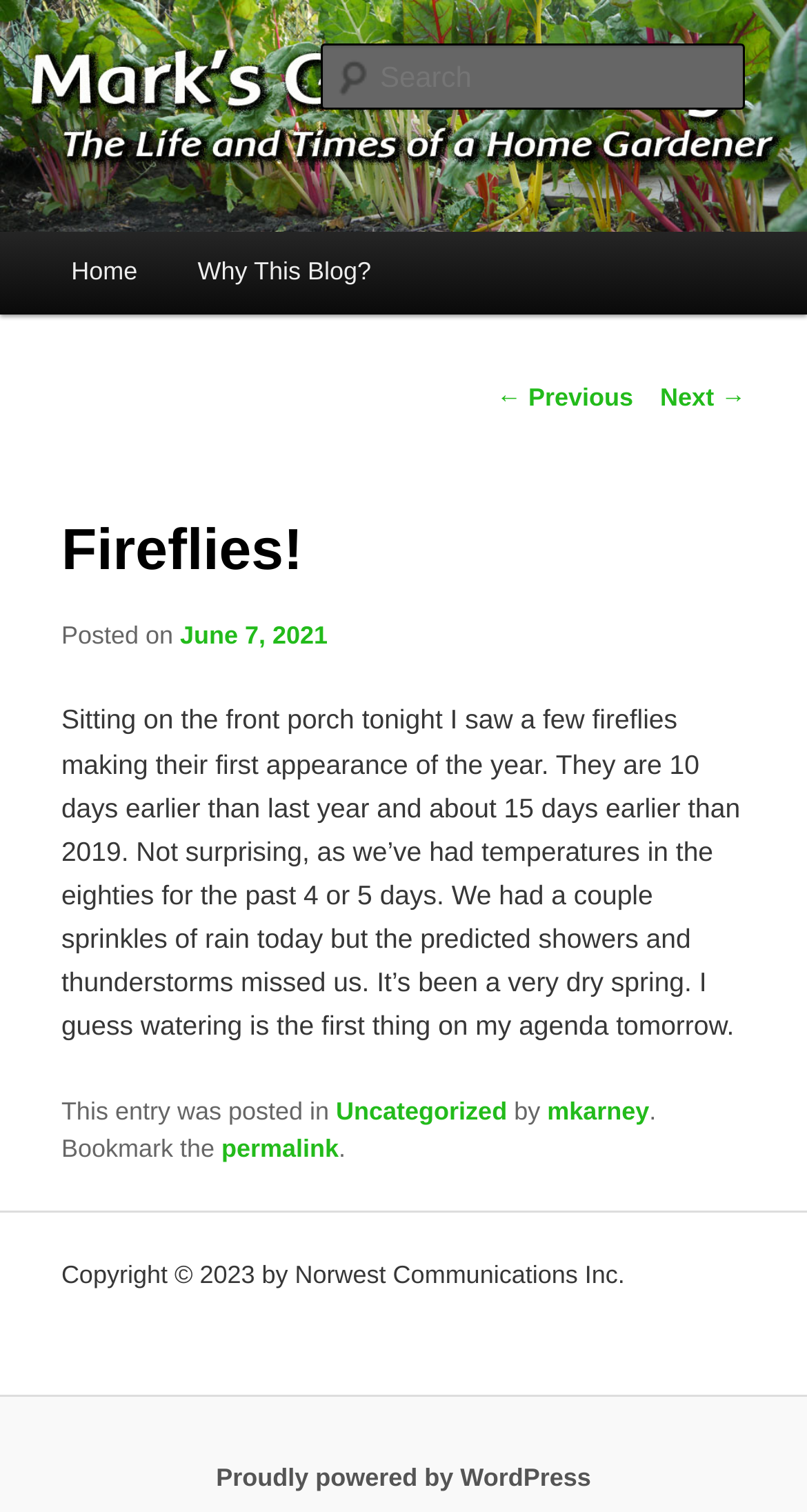Identify and provide the text content of the webpage's primary headline.

Mark's Garden Blog